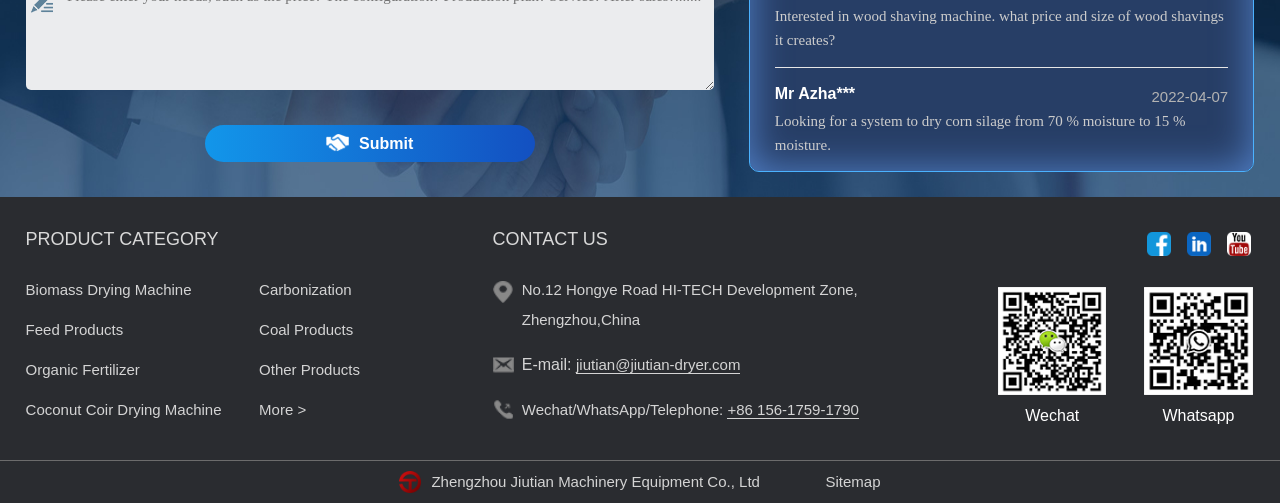What type of products does the company offer?
Using the image as a reference, give an elaborate response to the question.

The company offers various types of products, including drying machines and fertilizers, as evident from the links on the left side of the webpage, such as 'Biomass Drying Machine', 'Feed Products', and 'Organic Fertilizer'.